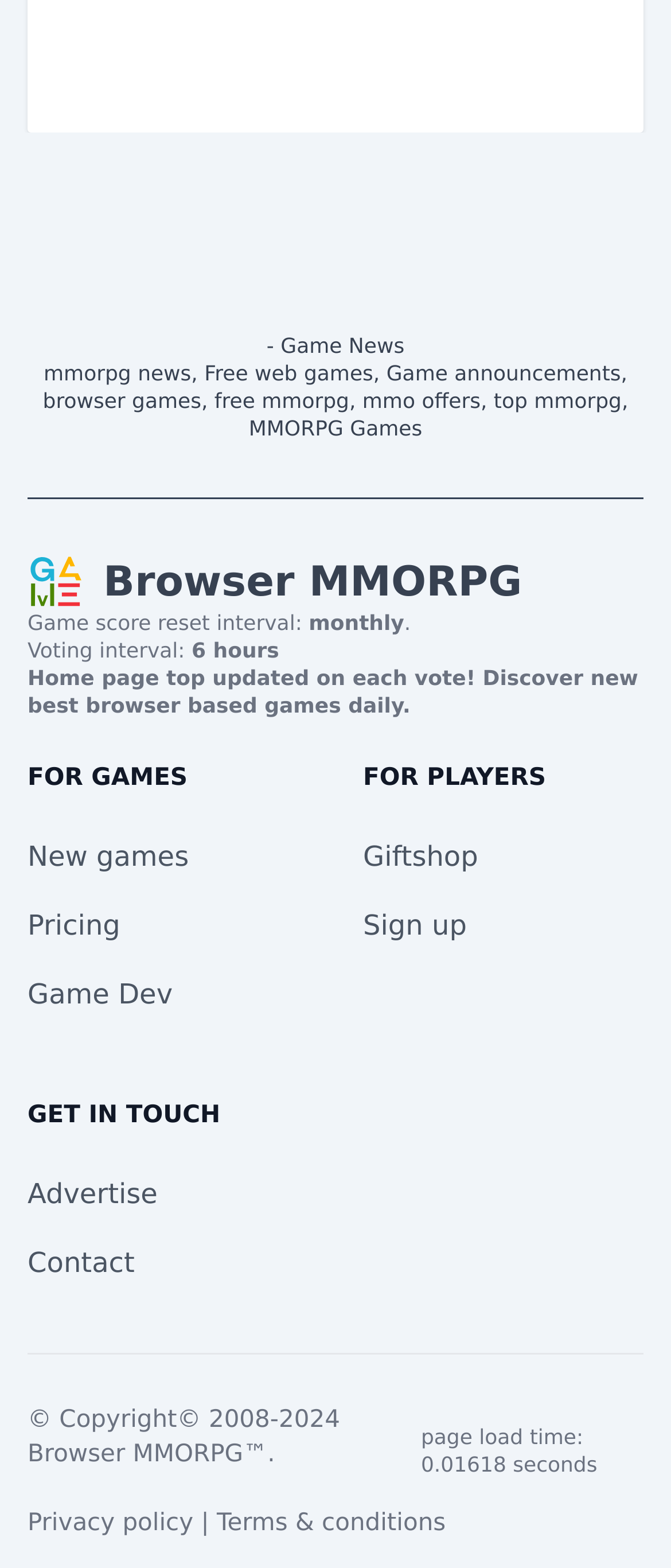Please provide a comprehensive answer to the question based on the screenshot: How often is the home page top updated?

According to the text, 'Home page top updated on each vote! Discover new best browser based games daily.', the home page top is updated on each vote.